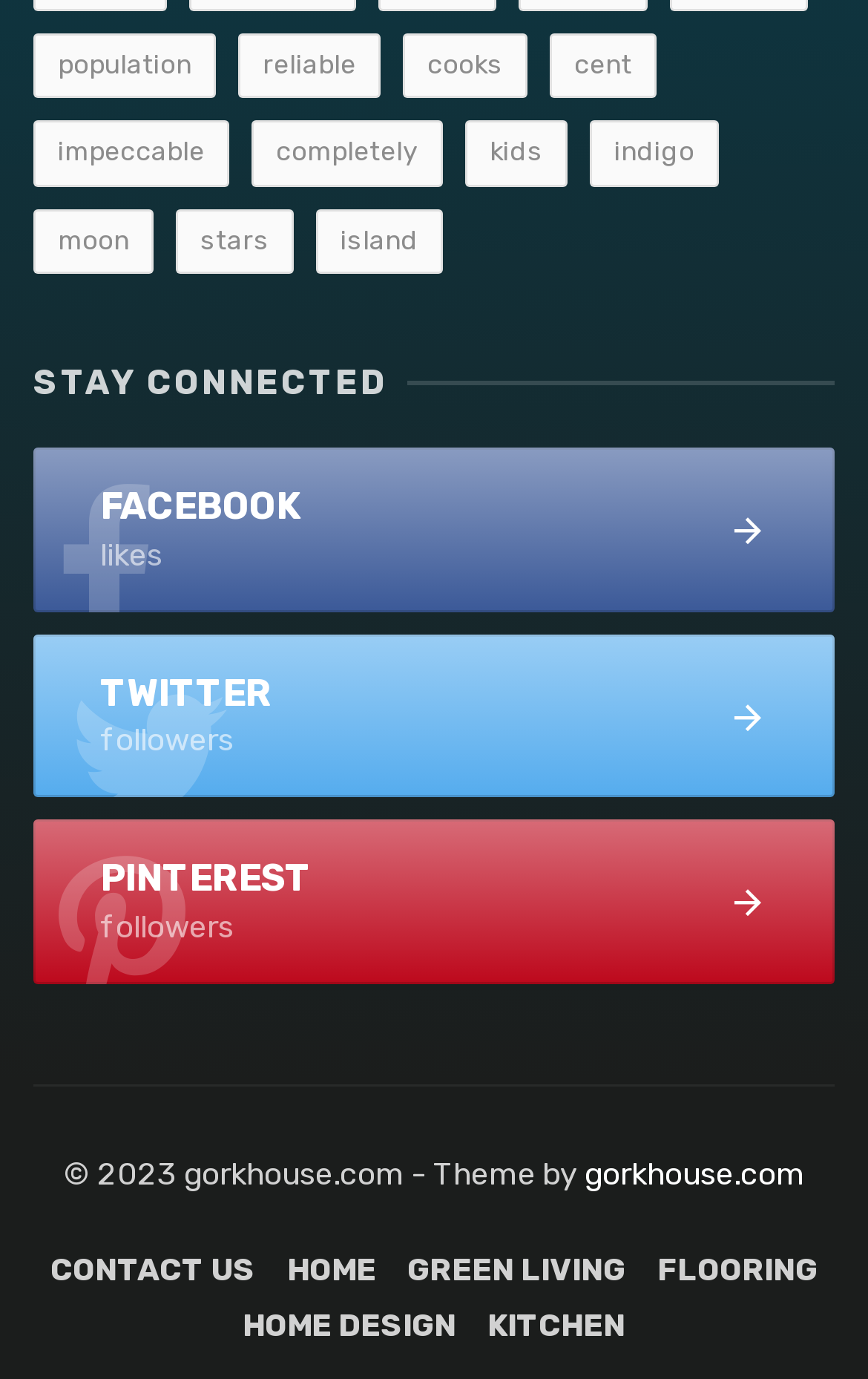Provide a brief response to the question using a single word or phrase: 
What is the copyright year of the website?

2023